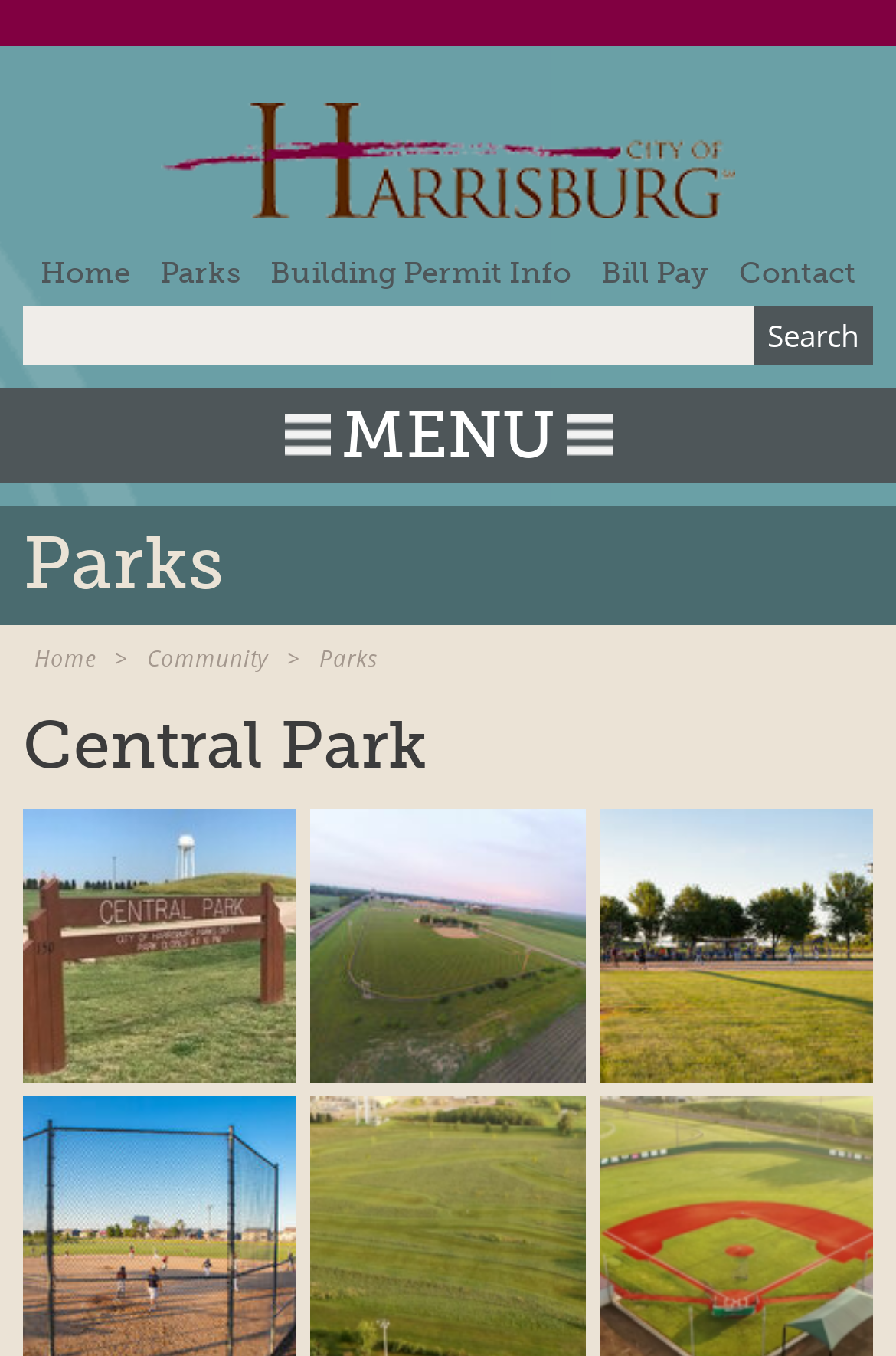Given the element description: "alt="Harrisburg-Legion-7245.jpg"", predict the bounding box coordinates of the UI element it refers to, using four float numbers between 0 and 1, i.e., [left, top, right, bottom].

[0.668, 0.597, 0.974, 0.799]